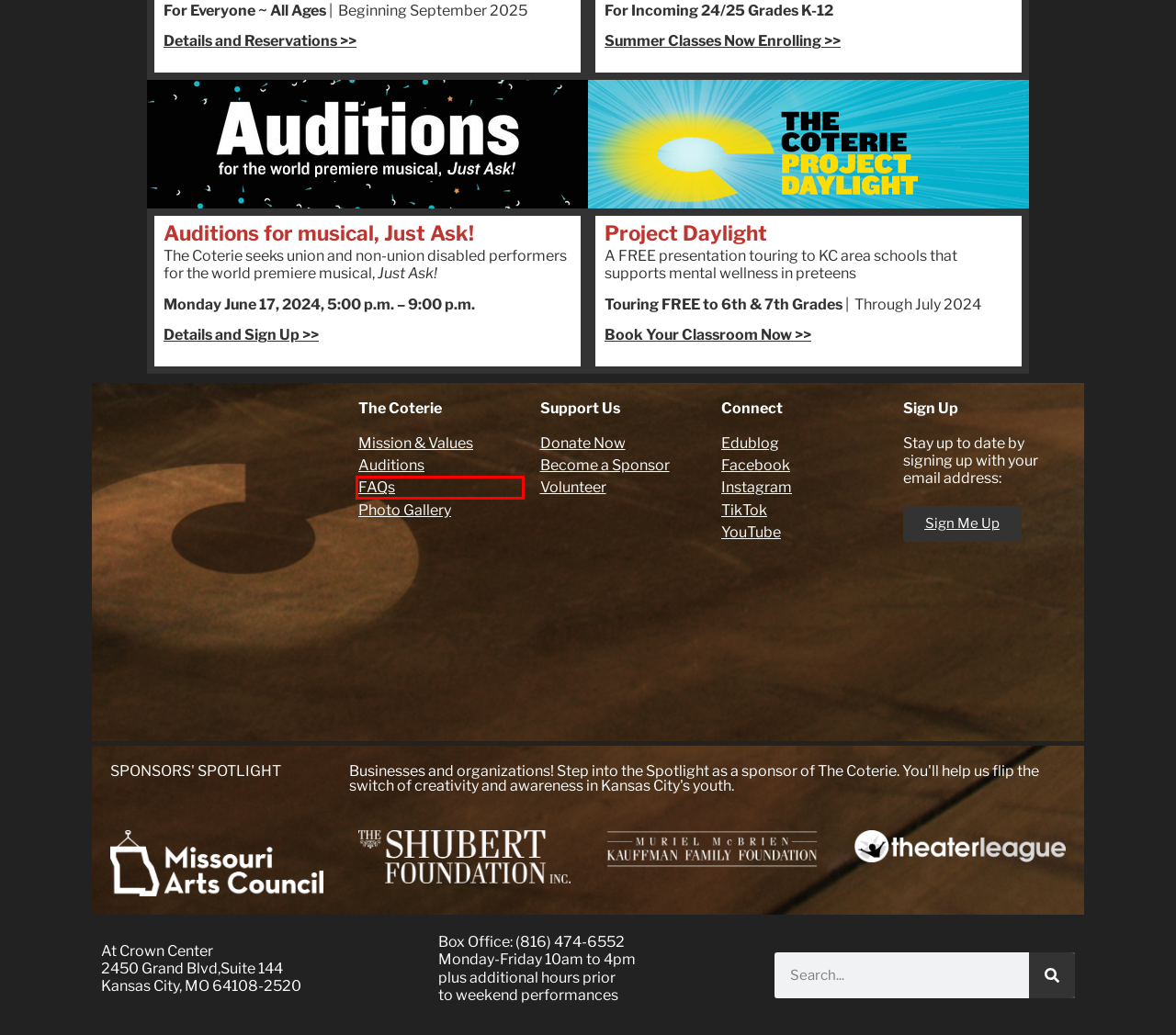Consider the screenshot of a webpage with a red bounding box around an element. Select the webpage description that best corresponds to the new page after clicking the element inside the red bounding box. Here are the candidates:
A. Volunteer - The Coterie
B. Project Daylight - The Coterie
C. FAQs - The Coterie
D. Auditions - The Coterie
E. Donate Now - The Coterie
F. Sponsors and Partnerships - The Coterie
G. Photo Gallery - The Coterie
H. Our Mission and Values - The Coterie

C